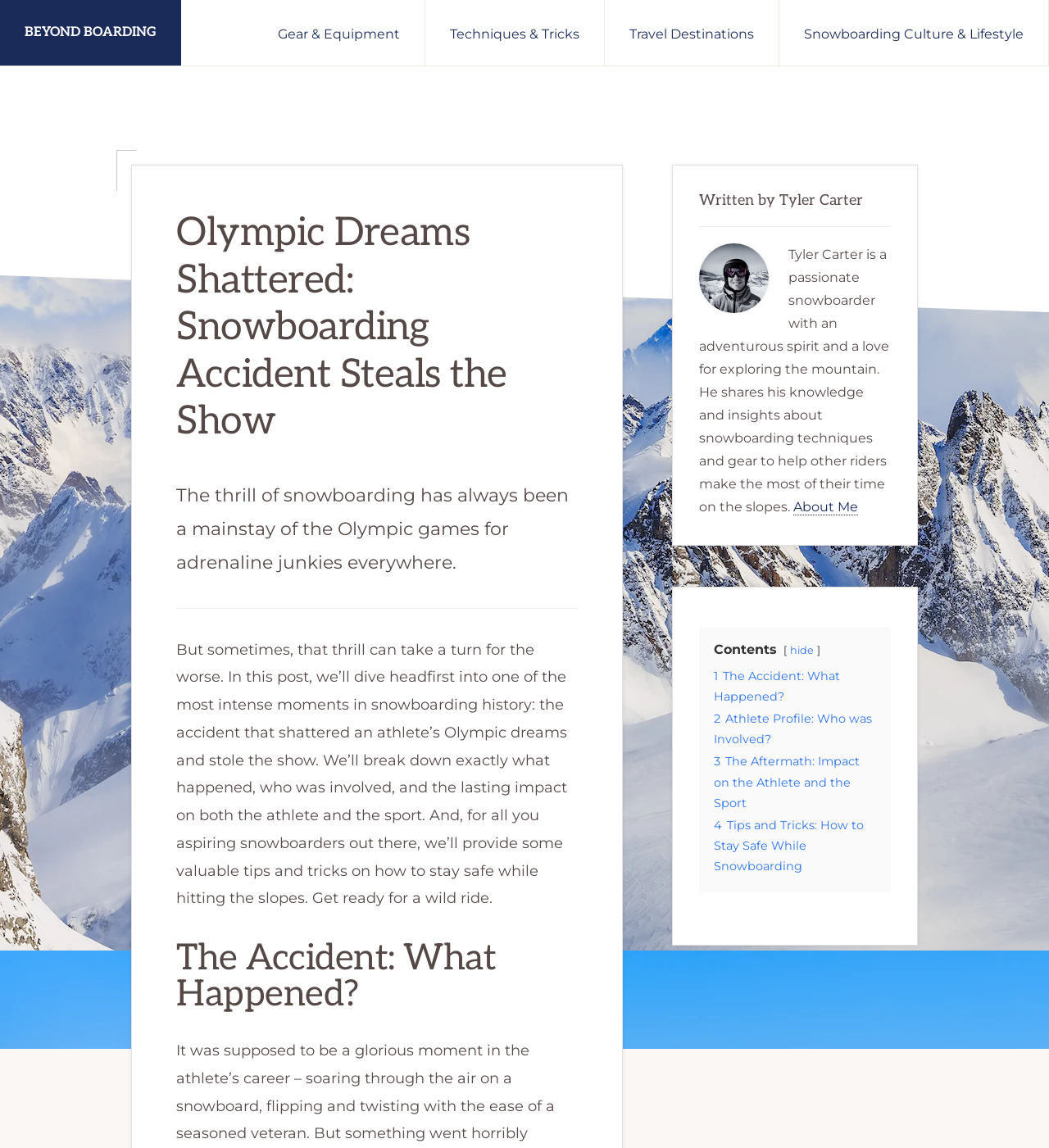Give a one-word or one-phrase response to the question: 
What is the purpose of the article?

To inform and educate